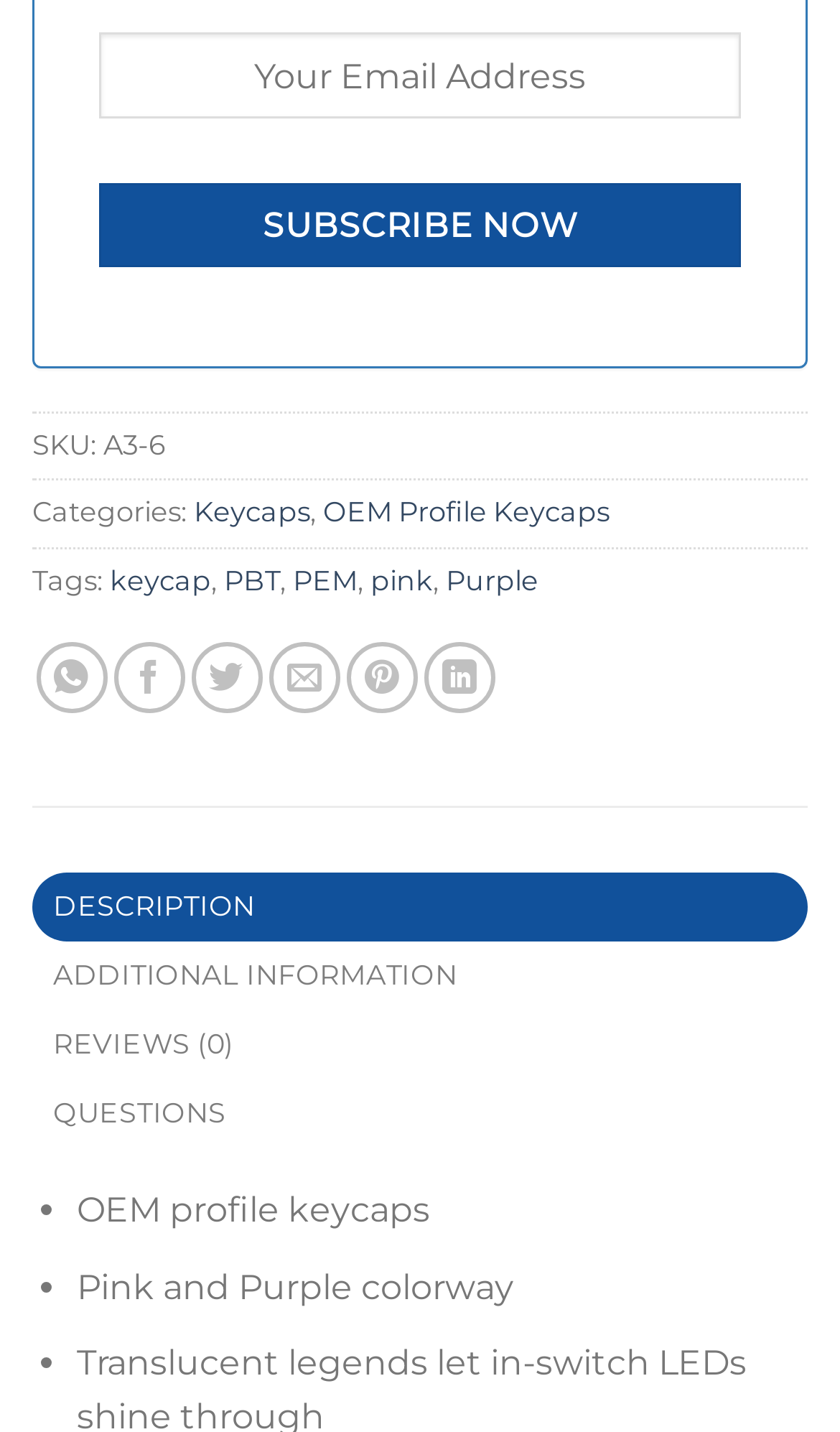What is the profile of the keycaps?
Refer to the image and answer the question using a single word or phrase.

OEM profile